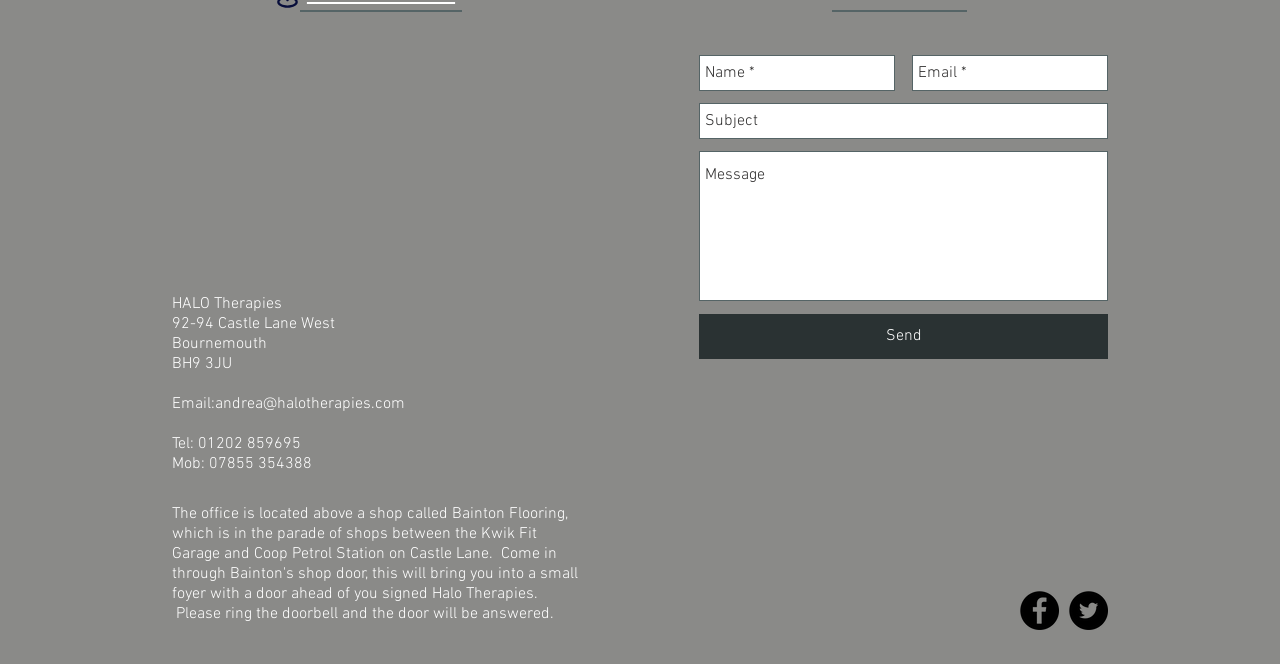Respond with a single word or short phrase to the following question: 
What is the email address to contact?

andrea@halotherapies.com